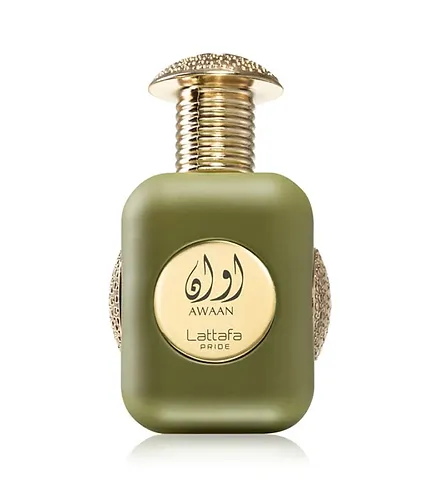What is the material of the perfume bottle's cap?
Based on the screenshot, provide a one-word or short-phrase response.

Gold